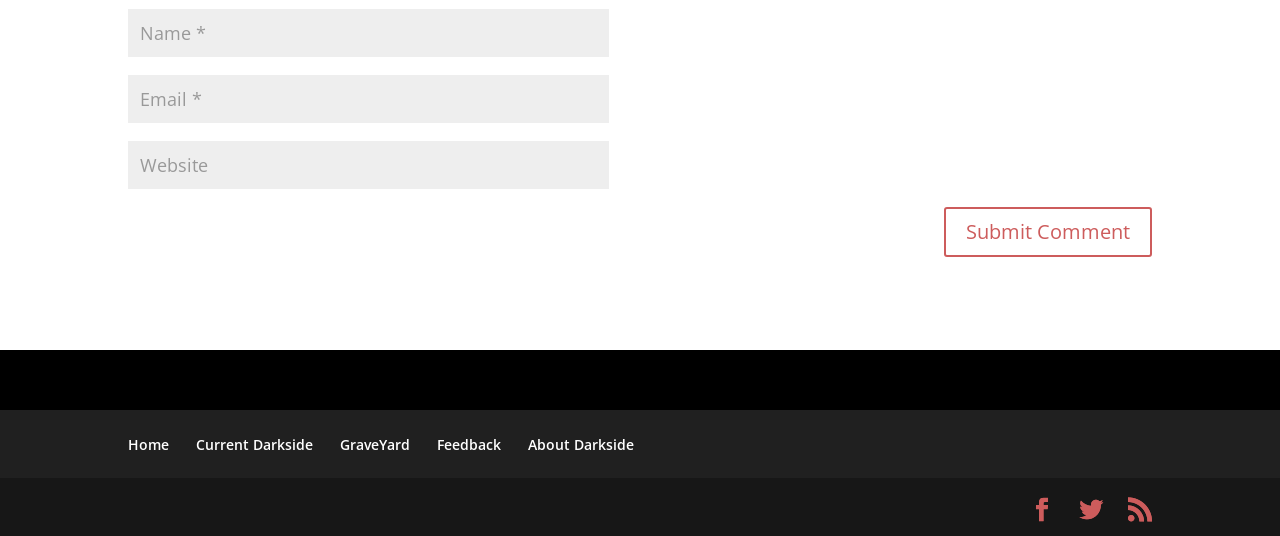Using the format (top-left x, top-left y, bottom-right x, bottom-right y), provide the bounding box coordinates for the described UI element. All values should be floating point numbers between 0 and 1: input value="Email *" aria-describedby="email-notes" name="email"

[0.1, 0.14, 0.476, 0.229]